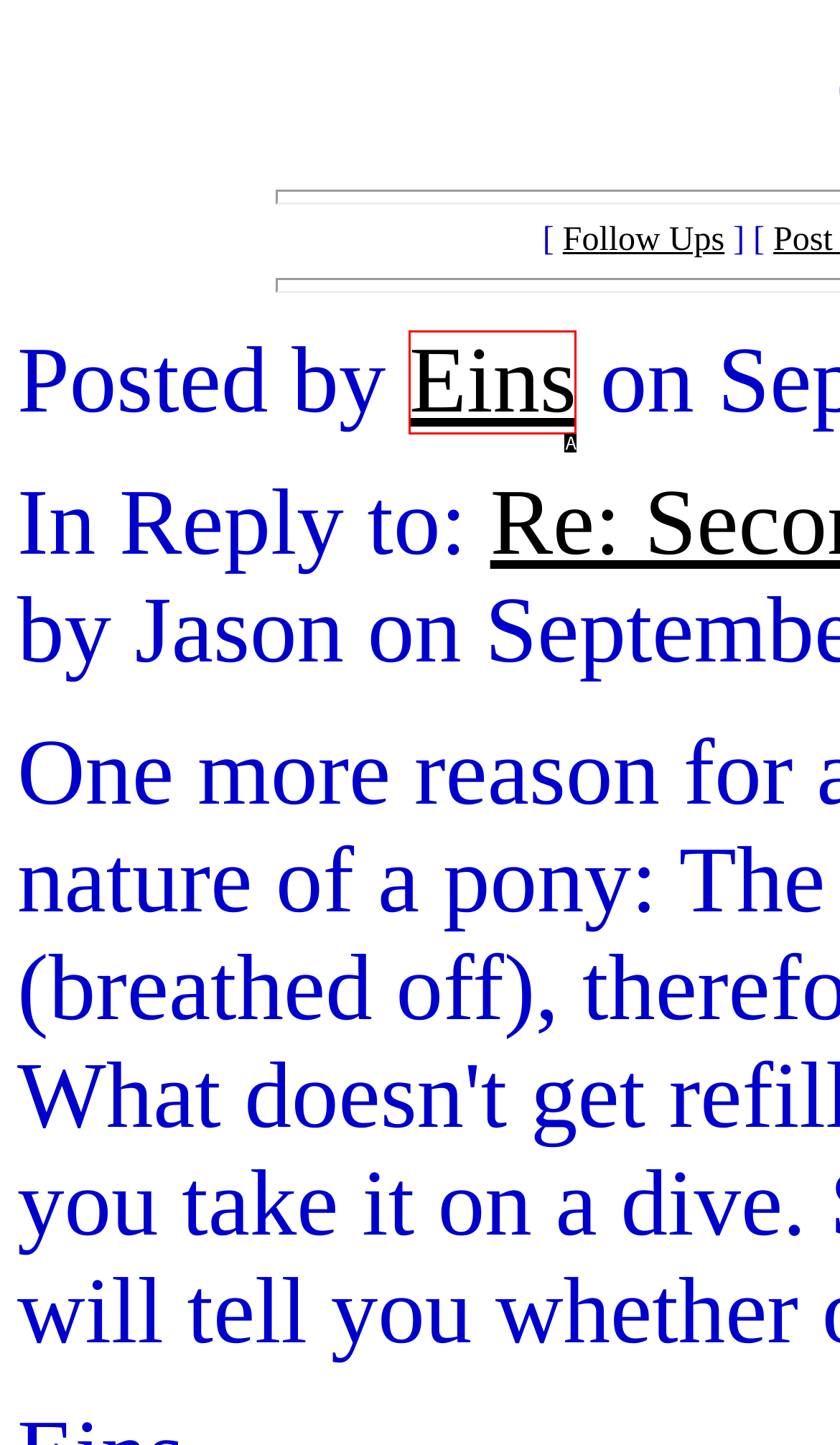From the options provided, determine which HTML element best fits the description: Eins. Answer with the correct letter.

A